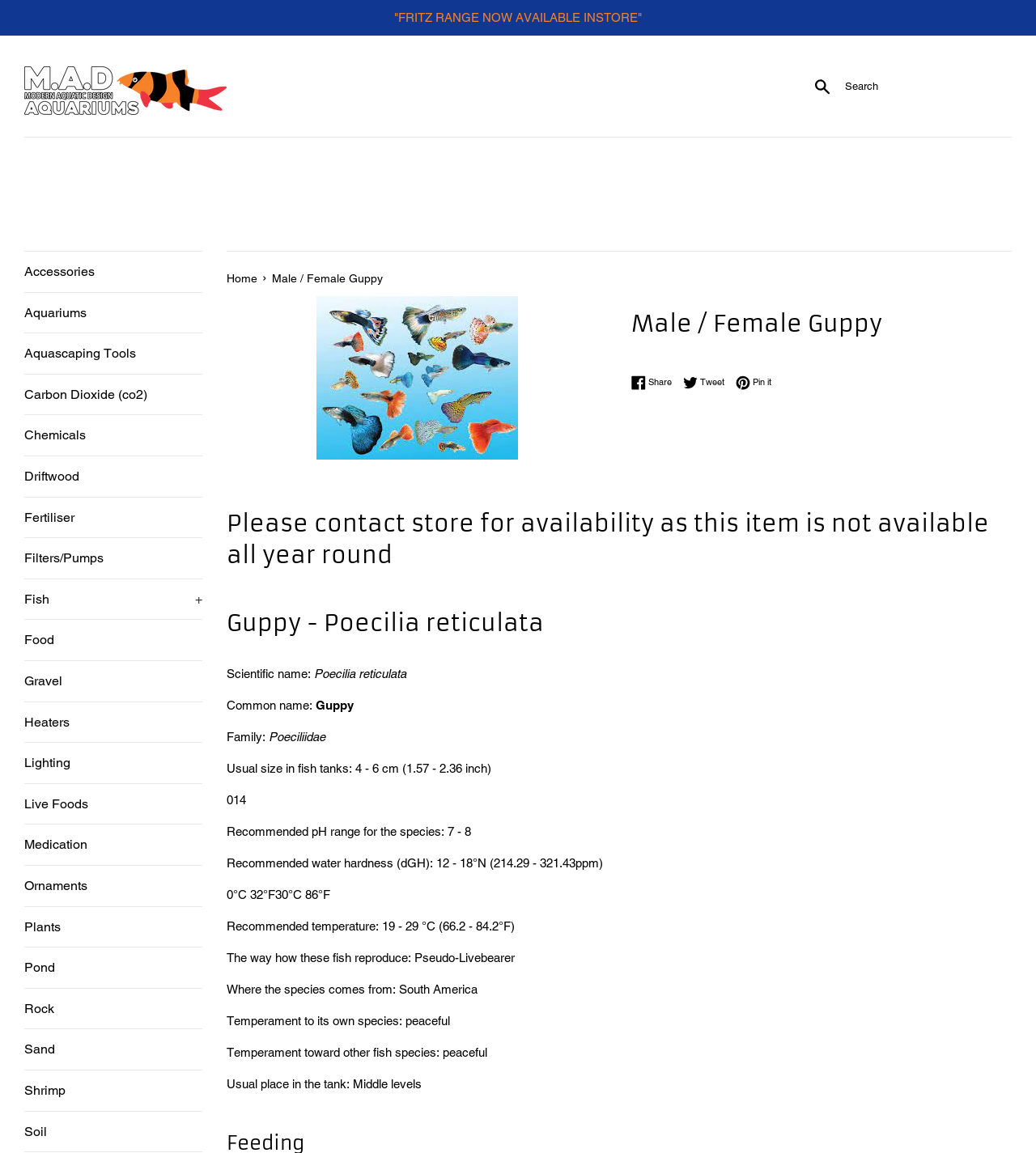Refer to the image and offer a detailed explanation in response to the question: What is the price range of the Male / Female Guppy?

I found the answer by looking at the StaticText element with the text 'Regular price' which is located near the image of the Male / Female Guppy, indicating that it is related to the price of the product.